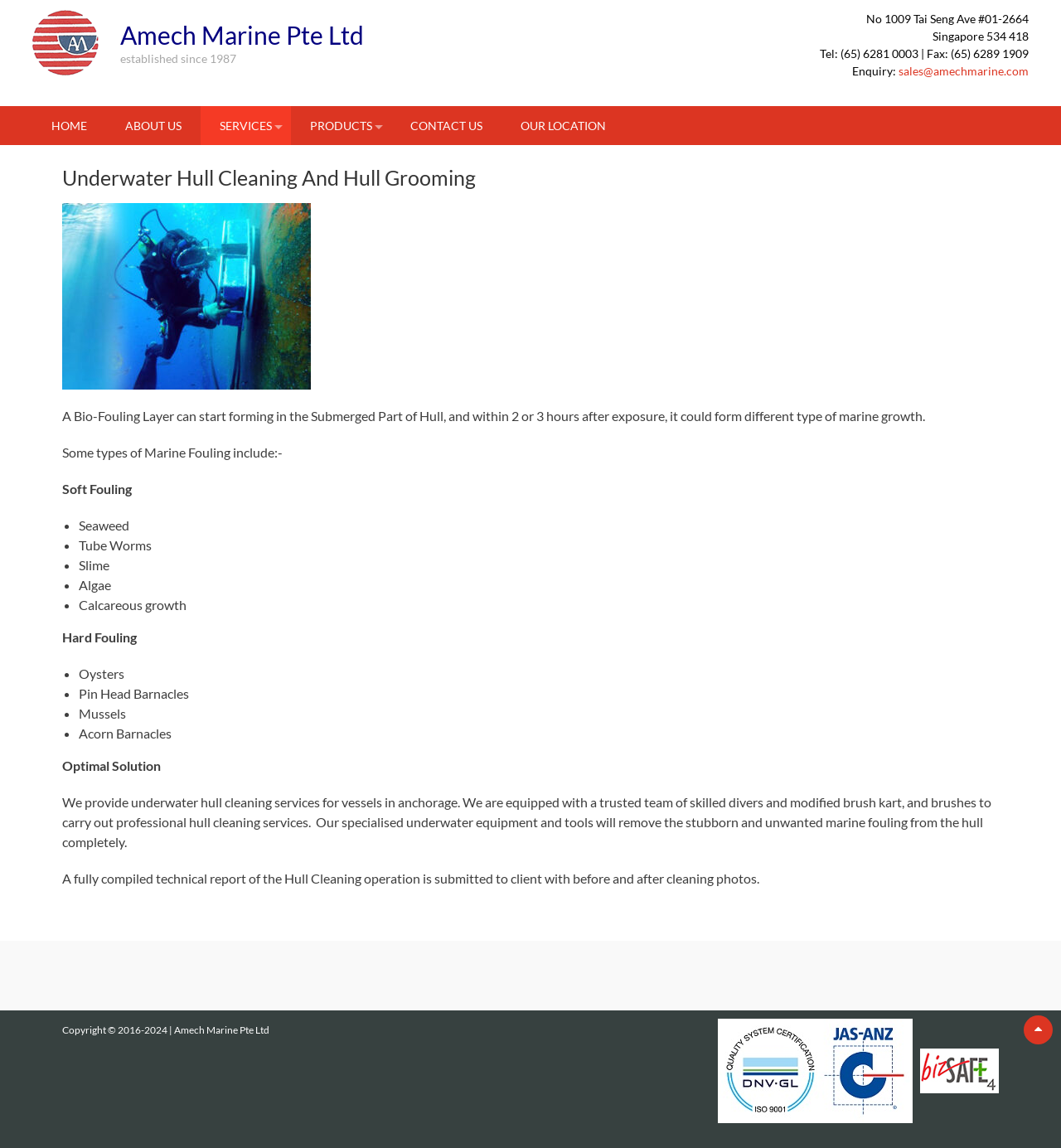Point out the bounding box coordinates of the section to click in order to follow this instruction: "Learn more about underwater hull cleaning and hull grooming".

[0.059, 0.144, 0.941, 0.166]